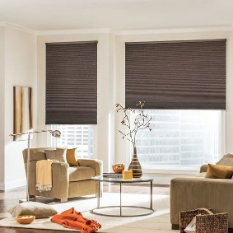Give a meticulous account of what the image depicts.

This image showcases an elegantly designed living room featuring interior bay window shutters that enhance the room's aesthetic and functionality. The muted brown color of the shutters complements the cozy decor, which includes a light beige sofa adorned with plush throw pillows and a soft orange blanket draped casually. A stylish coffee table, round in shape, centers the seating area, surrounded by a few decorative items, including a vase with branches and a small bowl. The bright natural light pouring in through the windows adds warmth to the space, creating an inviting atmosphere perfect for relaxation or social gatherings.